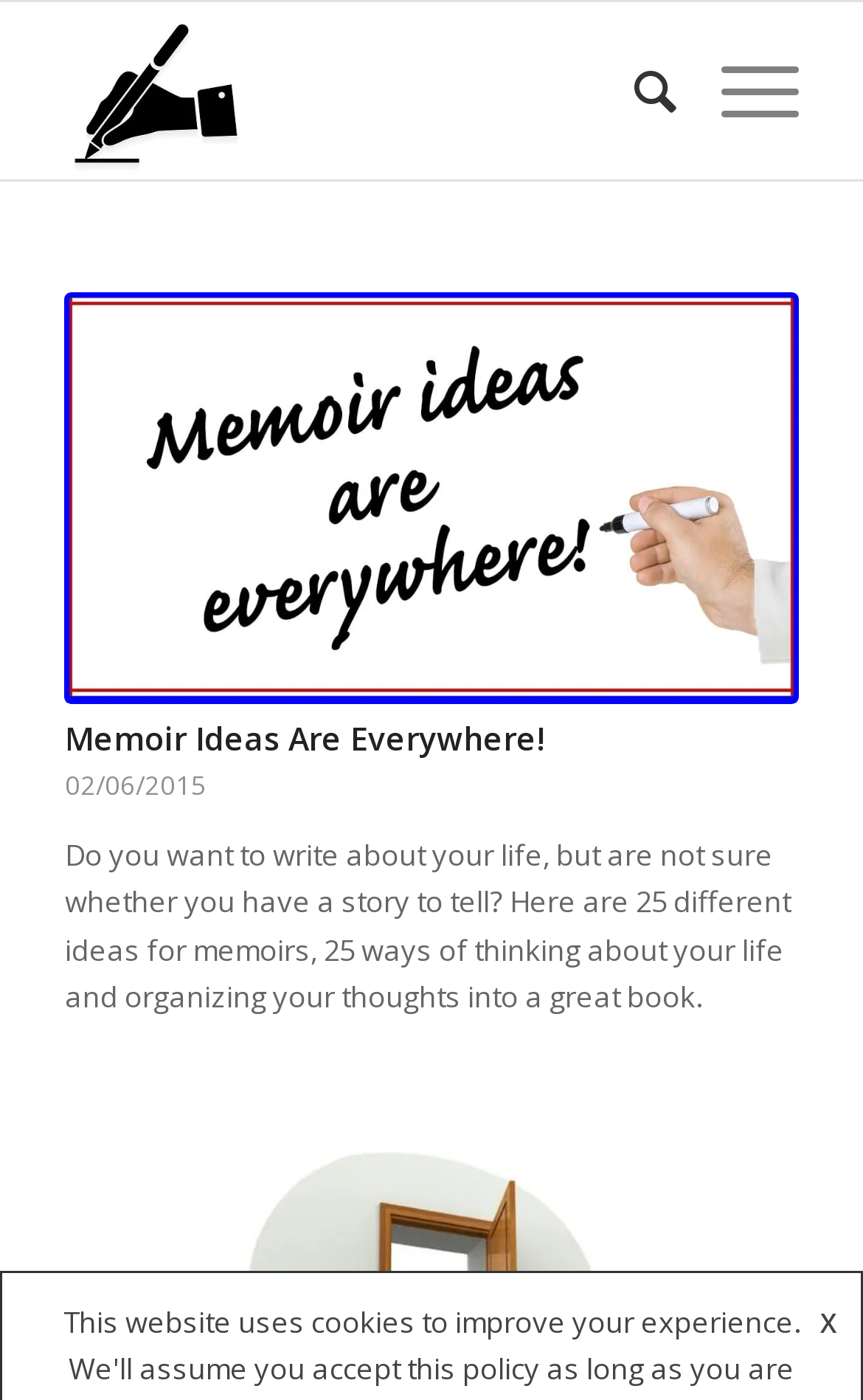Provide a short, one-word or phrase answer to the question below:
How many images are there in the article?

2